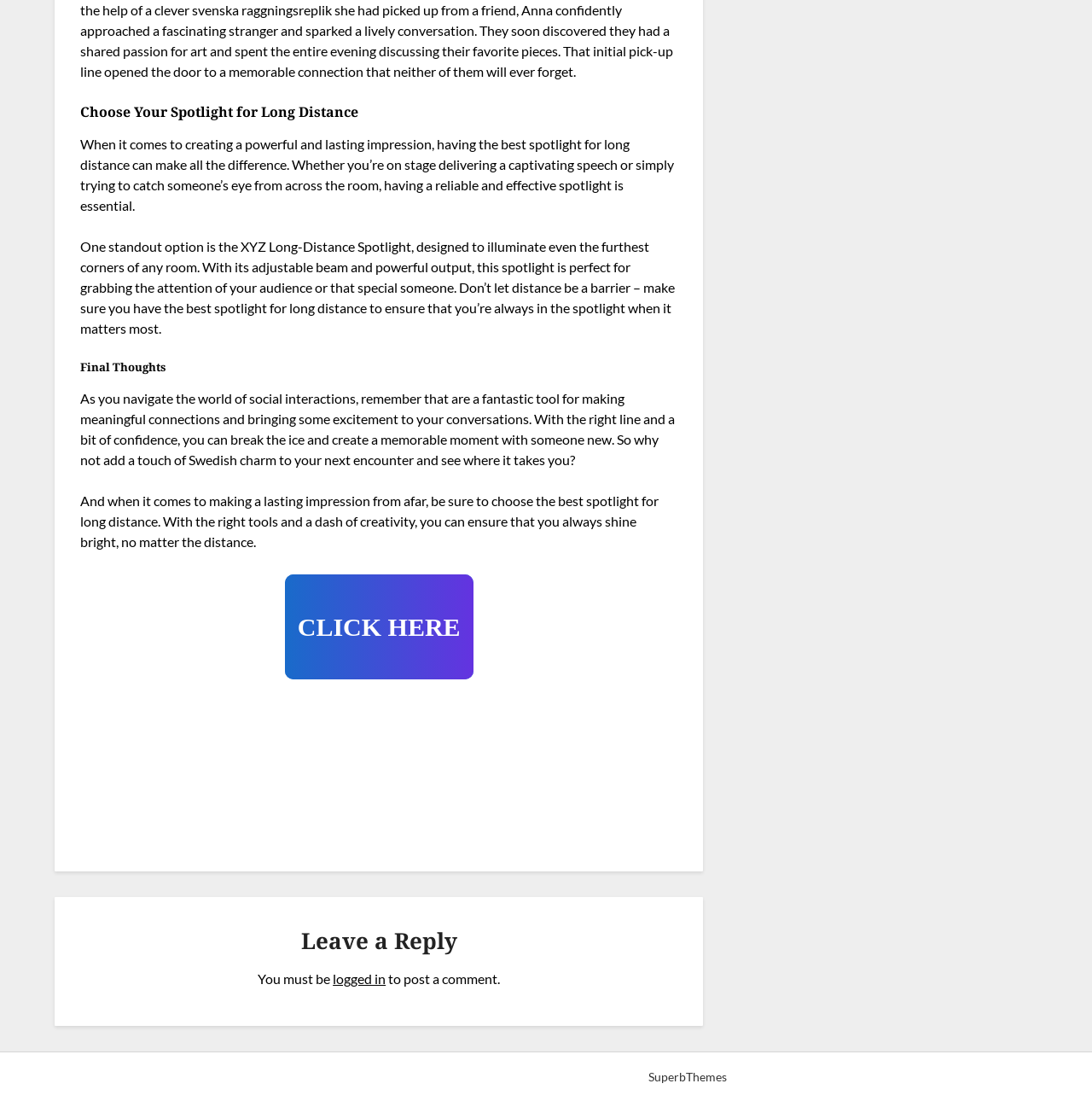Please give a succinct answer to the question in one word or phrase:
What is the purpose of the XYZ Long-Distance Spotlight?

To grab attention